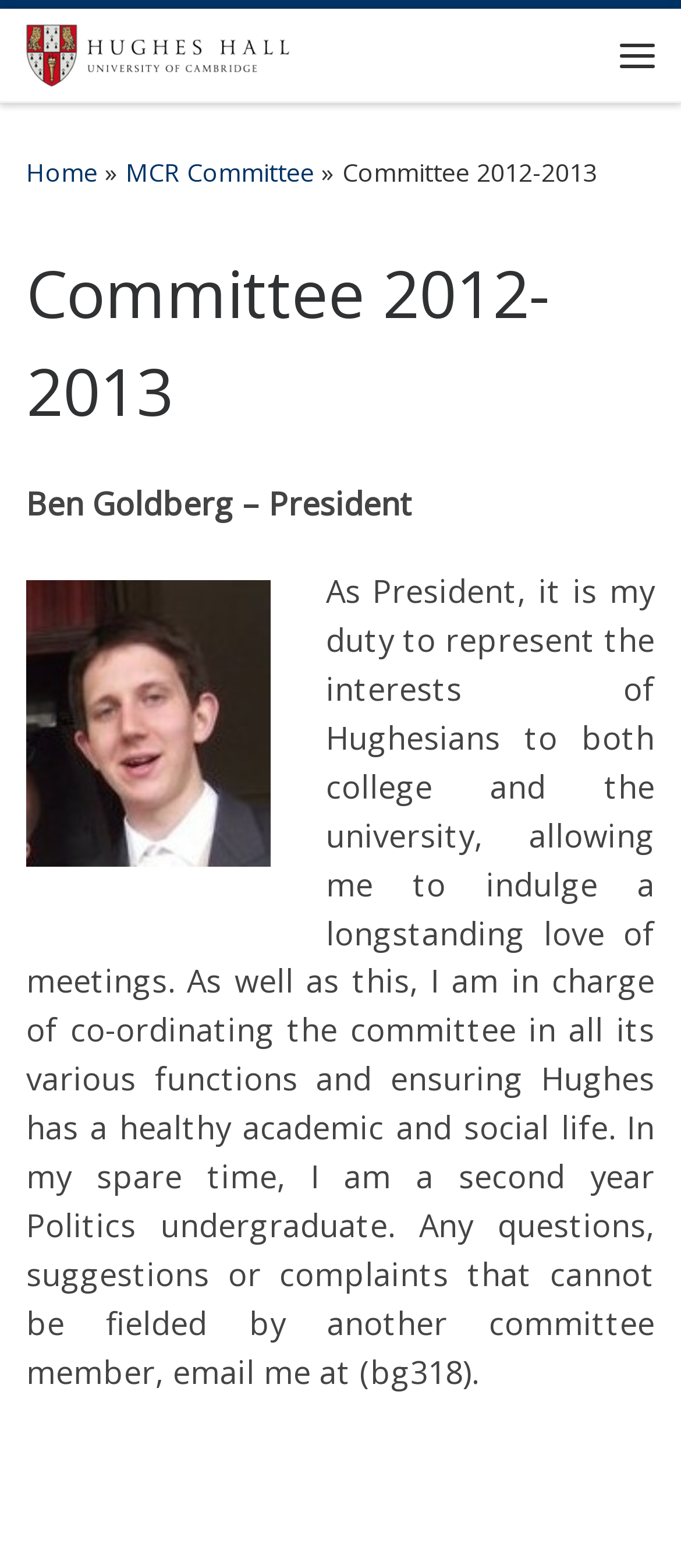What is the role of the President in Hughes Hall MCR?
Analyze the image and deliver a detailed answer to the question.

The answer can be found in the section 'Committee 2012-2013' where it is written 'As President, it is my duty to represent the interests of Hughesians to both college and the university, allowing me to indulge a longstanding love of meetings. As well as this, I am in charge of co-ordinating the committee in all its various functions and ensuring Hughes has a healthy academic and social life.' This text describes the role of the President, which includes representing interests and co-ordinating the committee.